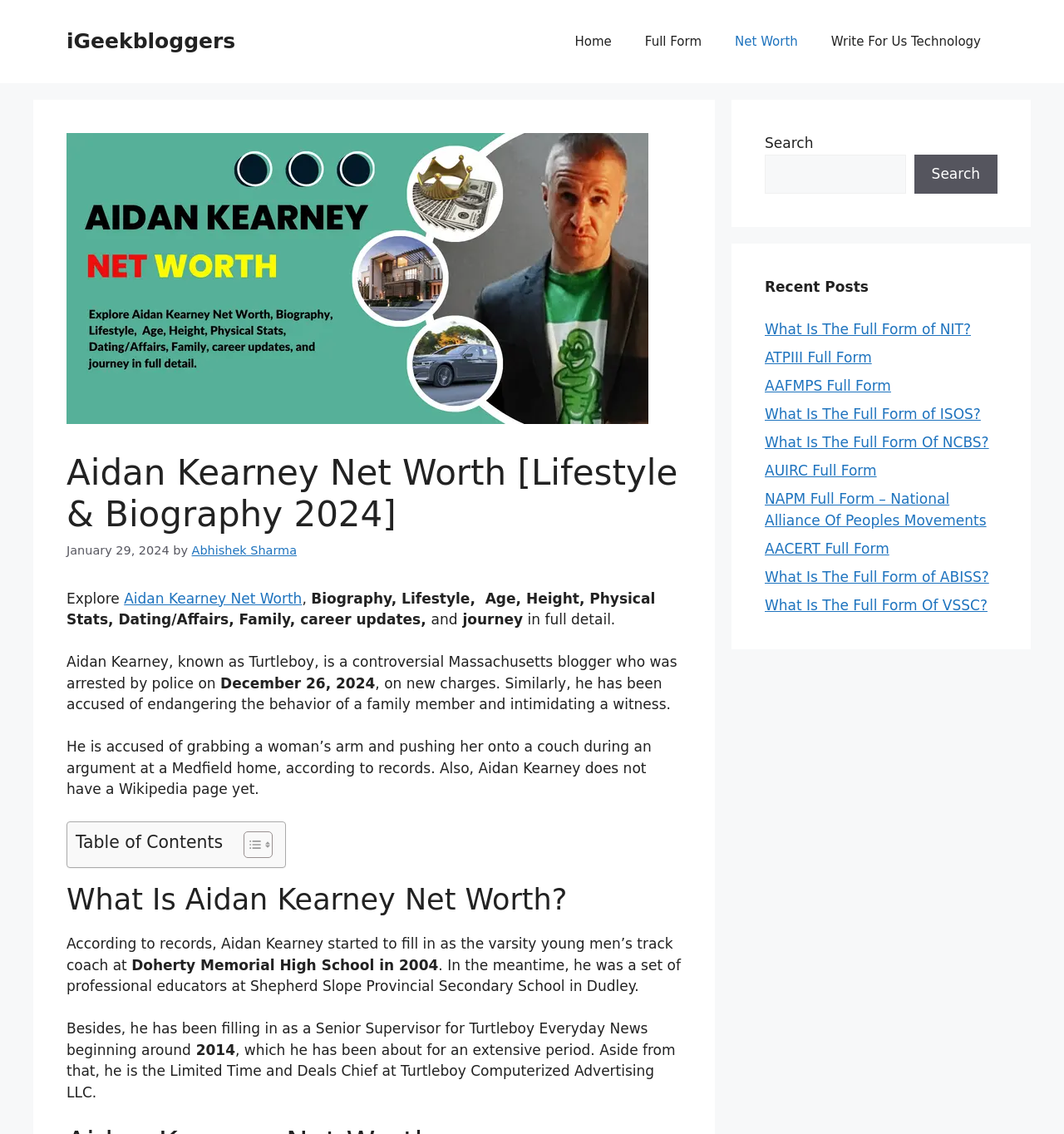What is Aidan Kearney's occupation?
Answer with a single word or short phrase according to what you see in the image.

Track coach and Senior Supervisor